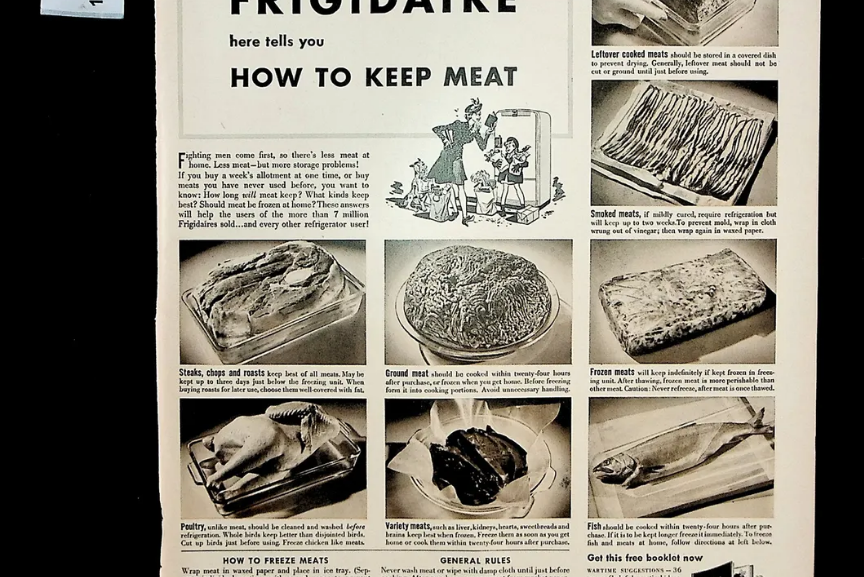Please provide a comprehensive answer to the question based on the screenshot: What is the main purpose of the advertisement?

The advertisement aims to educate users on proper meat storage and handling techniques, emphasizing the convenience of Frigidaire refrigerators in alleviating common meat storage challenges.